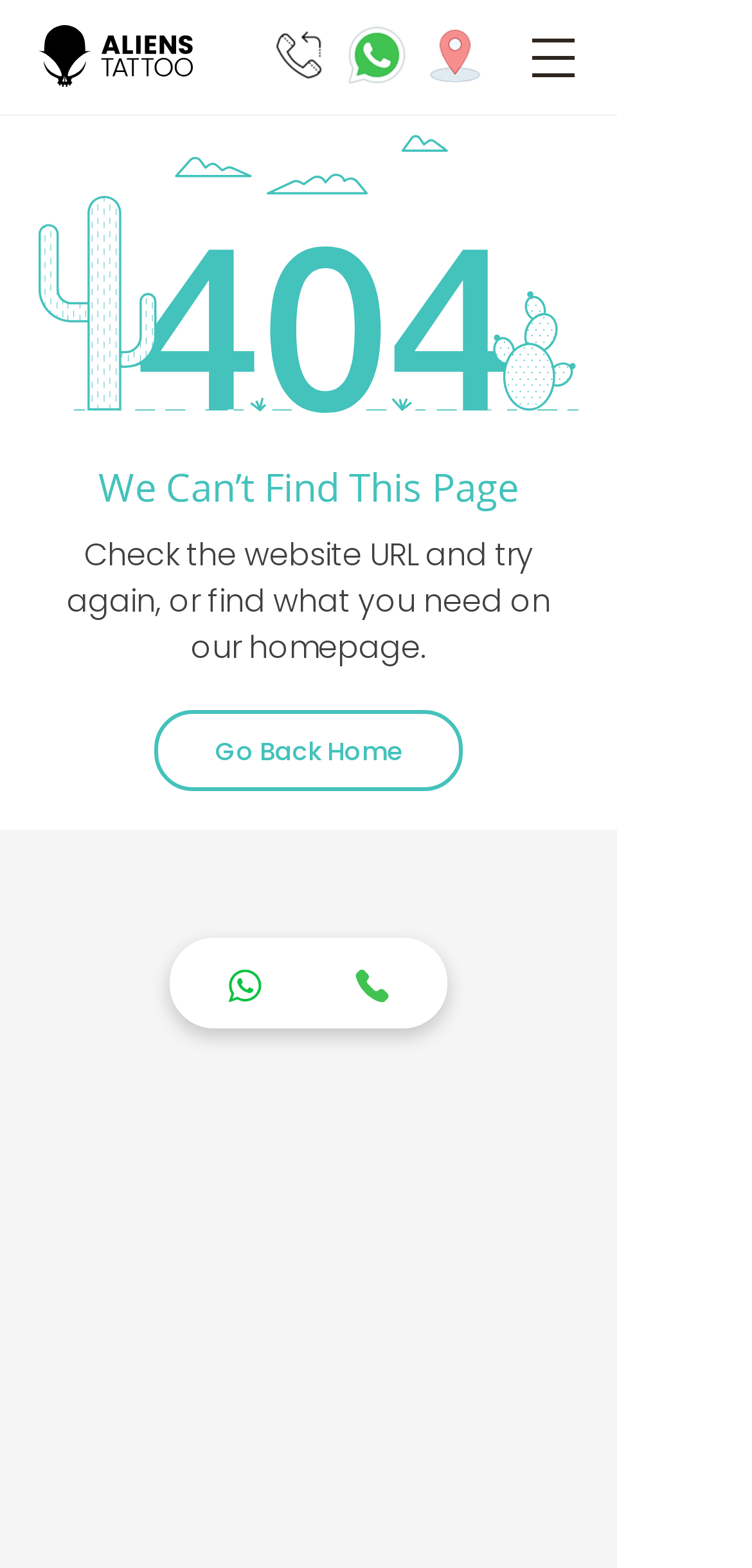How many ways are there to contact Aliens Tattoo? Look at the image and give a one-word or short phrase answer.

3